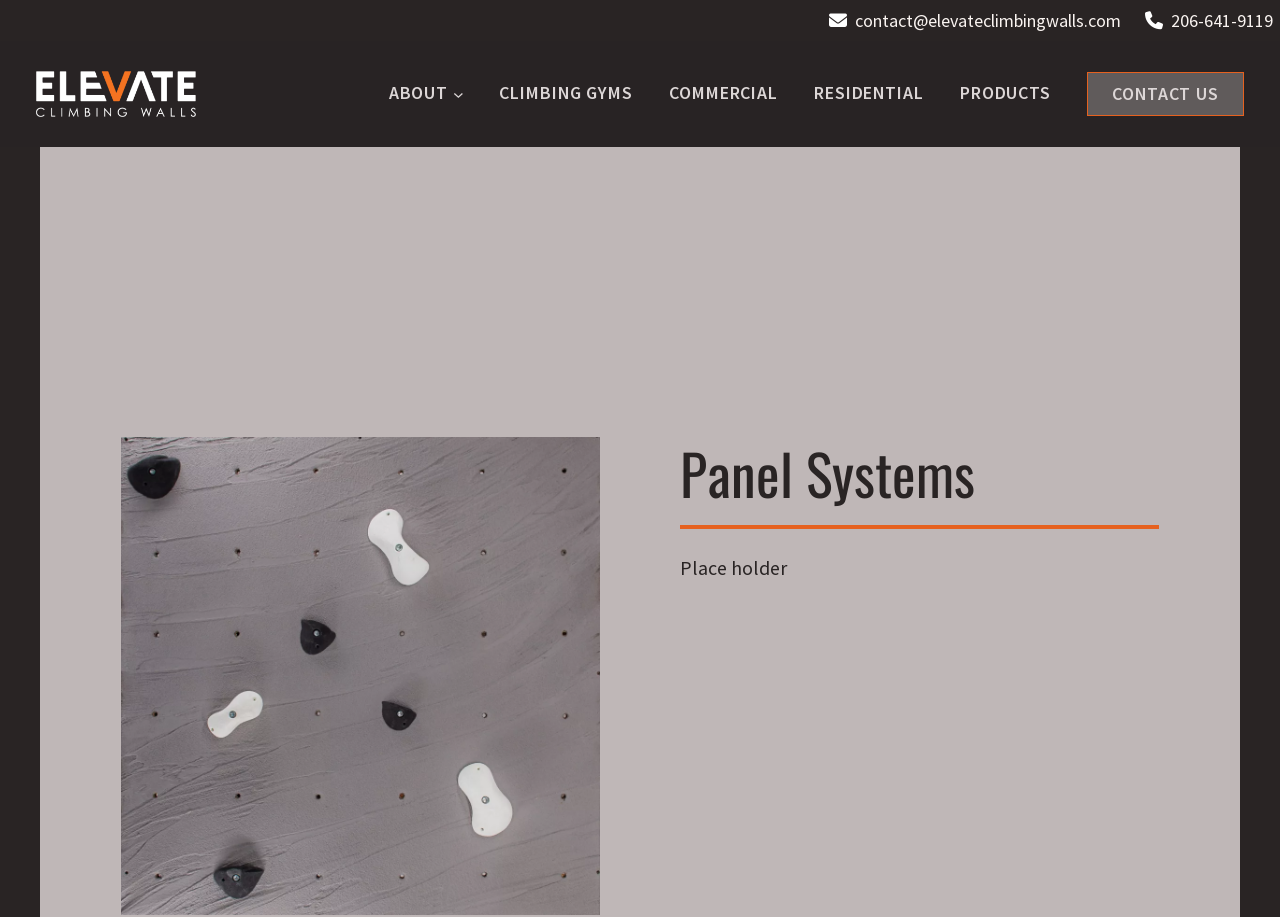For the given element description Contact Us, determine the bounding box coordinates of the UI element. The coordinates should follow the format (top-left x, top-left y, bottom-right x, bottom-right y) and be within the range of 0 to 1.

[0.849, 0.078, 0.972, 0.127]